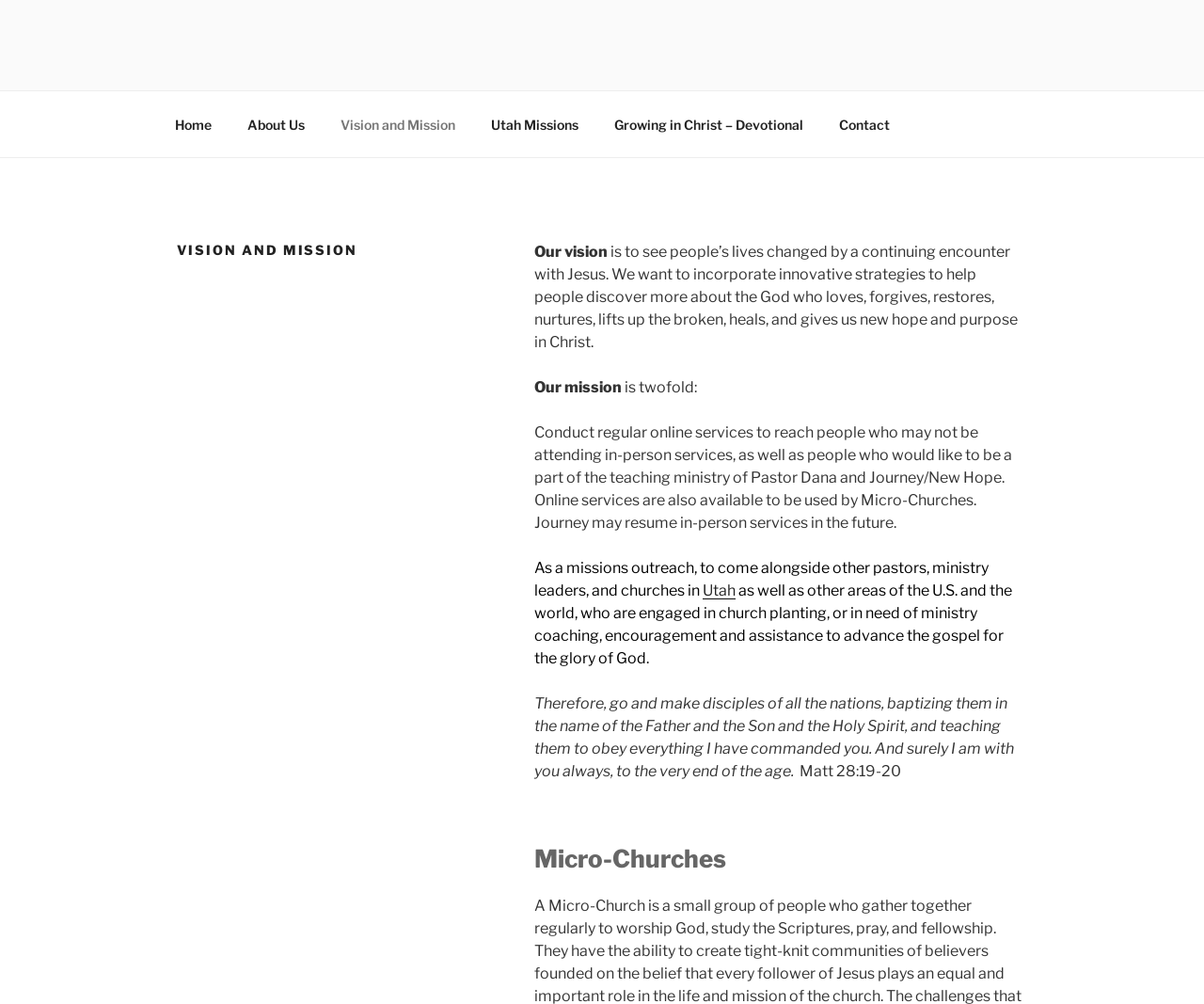Identify the bounding box coordinates of the specific part of the webpage to click to complete this instruction: "Contact Journey Durango".

[0.683, 0.101, 0.752, 0.147]